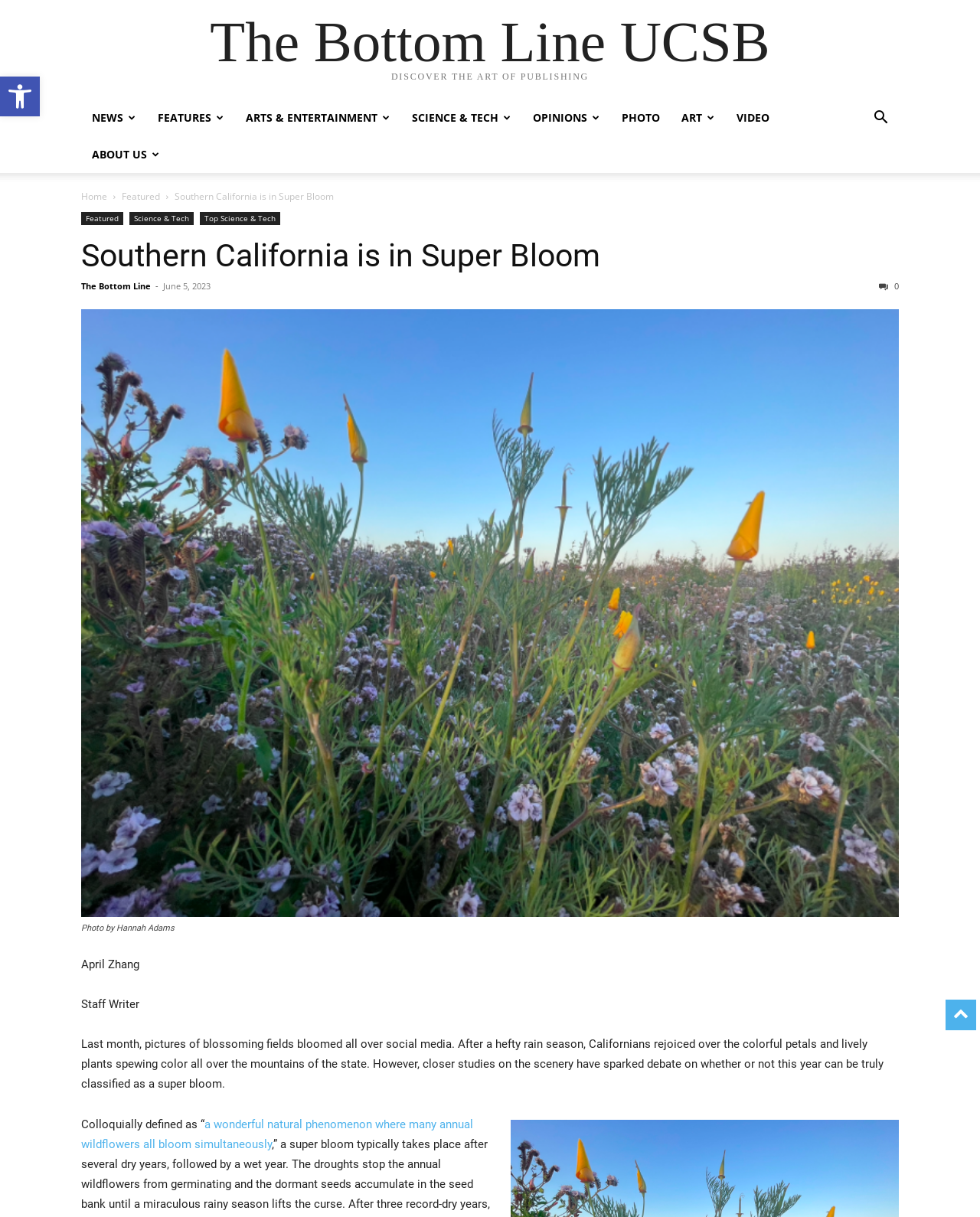Predict the bounding box of the UI element based on this description: "Art".

[0.684, 0.082, 0.741, 0.112]